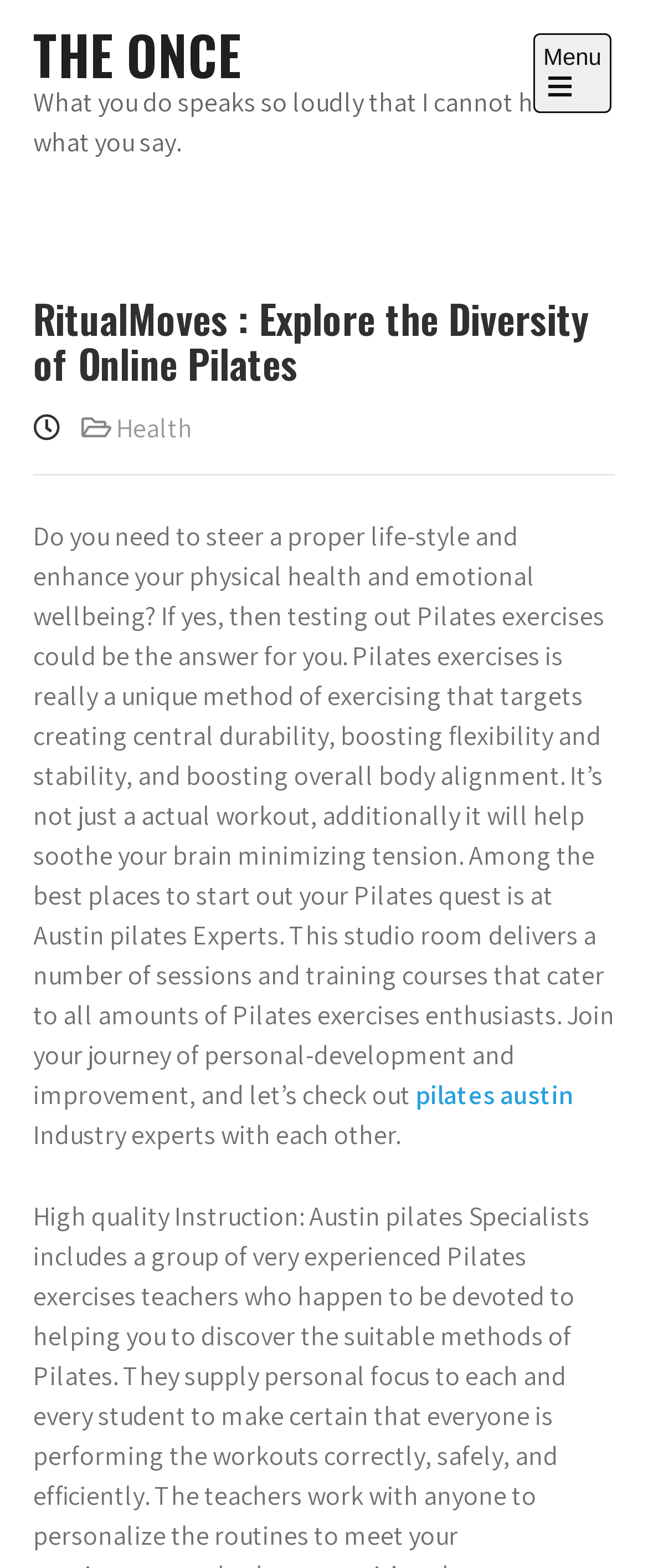What is the main topic of this webpage?
Provide a fully detailed and comprehensive answer to the question.

Based on the content of the webpage, it appears to be discussing Pilates exercises and its benefits, with a specific mention of Austin Pilates Experts, which suggests that the main topic of this webpage is Pilates.